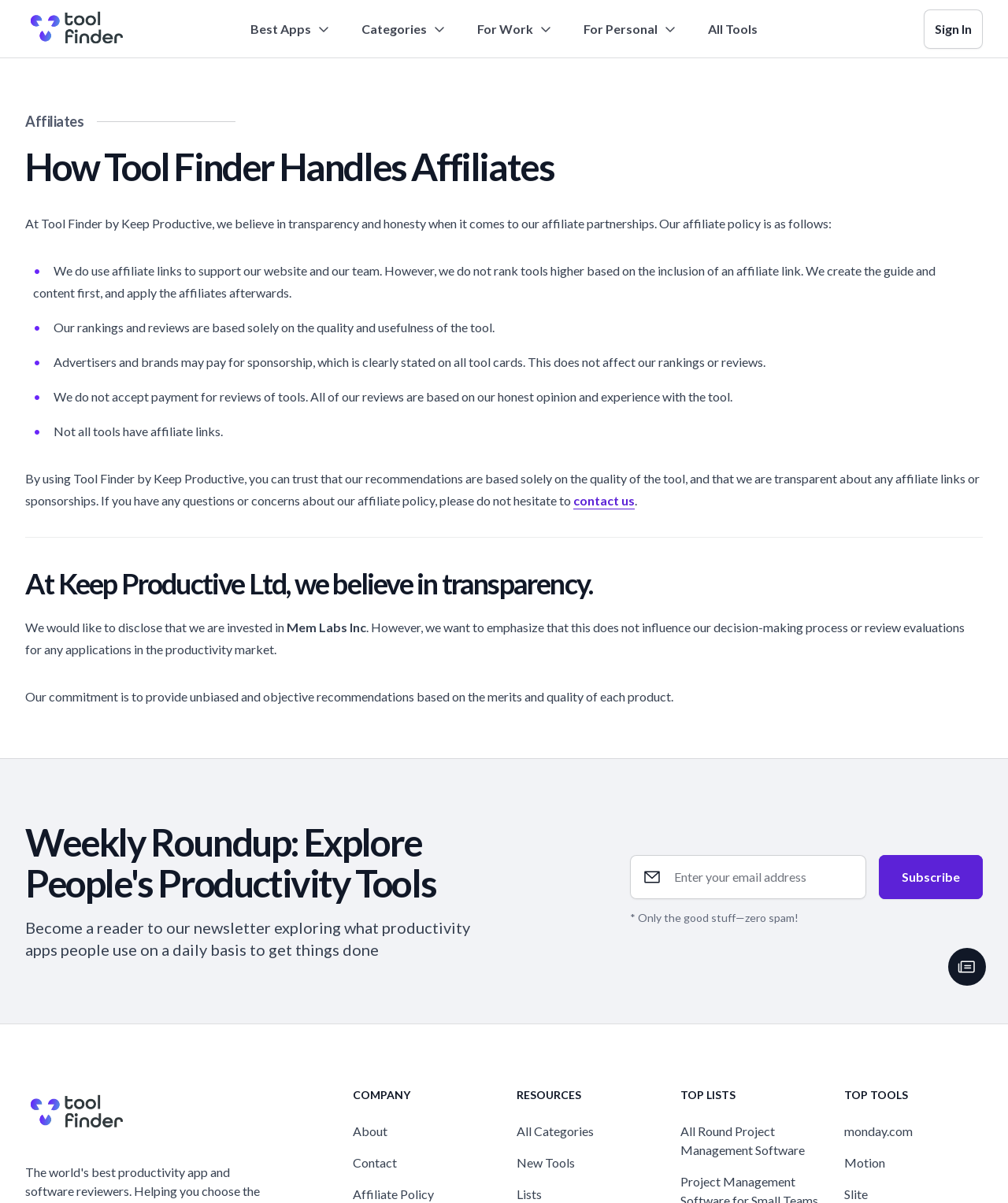Please find the bounding box coordinates for the clickable element needed to perform this instruction: "Subscribe to the newsletter".

[0.872, 0.711, 0.975, 0.747]